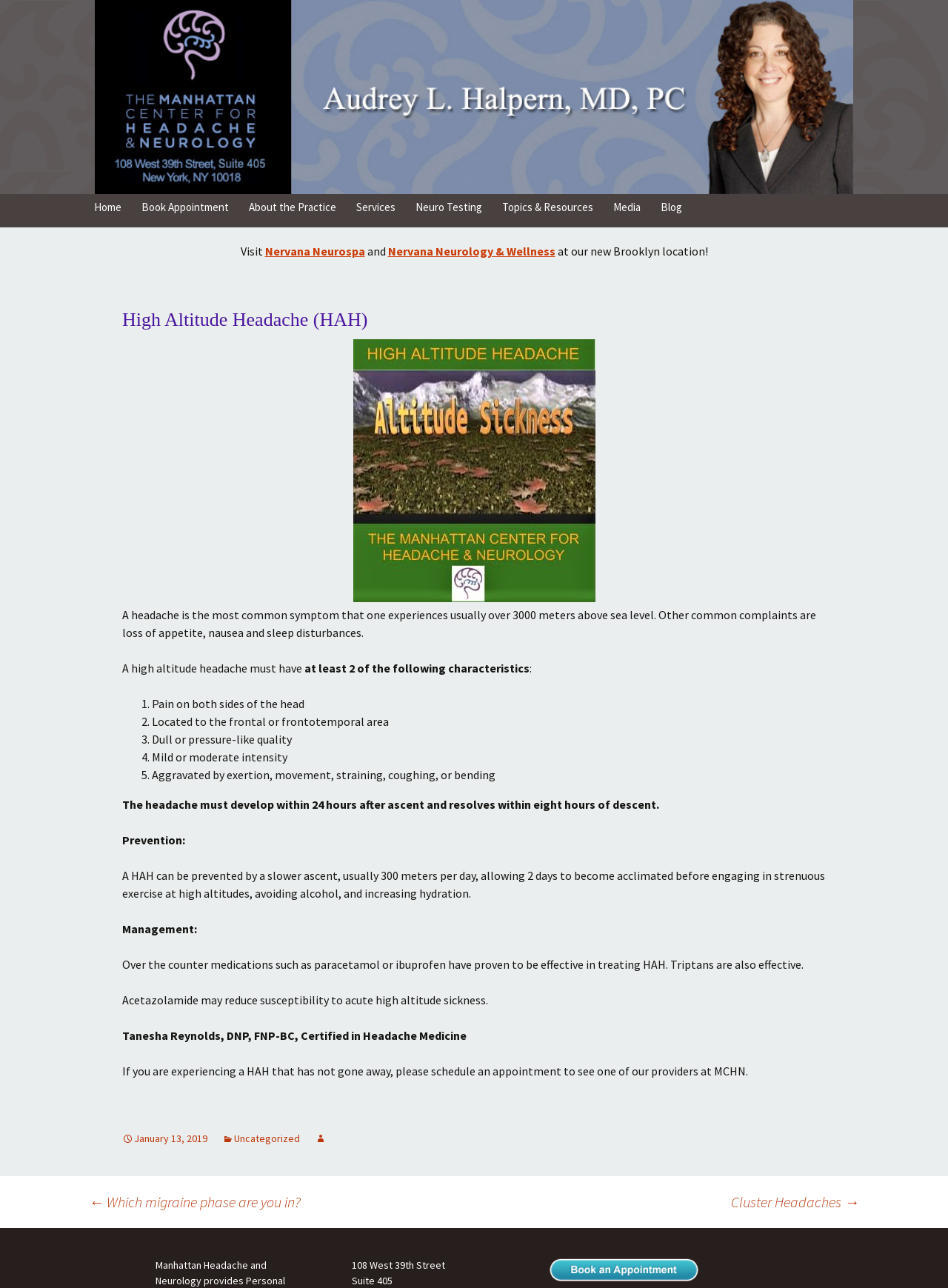How can High Altitude Headache be prevented?
Look at the image and provide a detailed response to the question.

According to the webpage, a High Altitude Headache can be prevented by a slower ascent, usually 300 meters per day, allowing 2 days to become acclimated before engaging in strenuous exercise at high altitudes, avoiding alcohol, and increasing hydration.